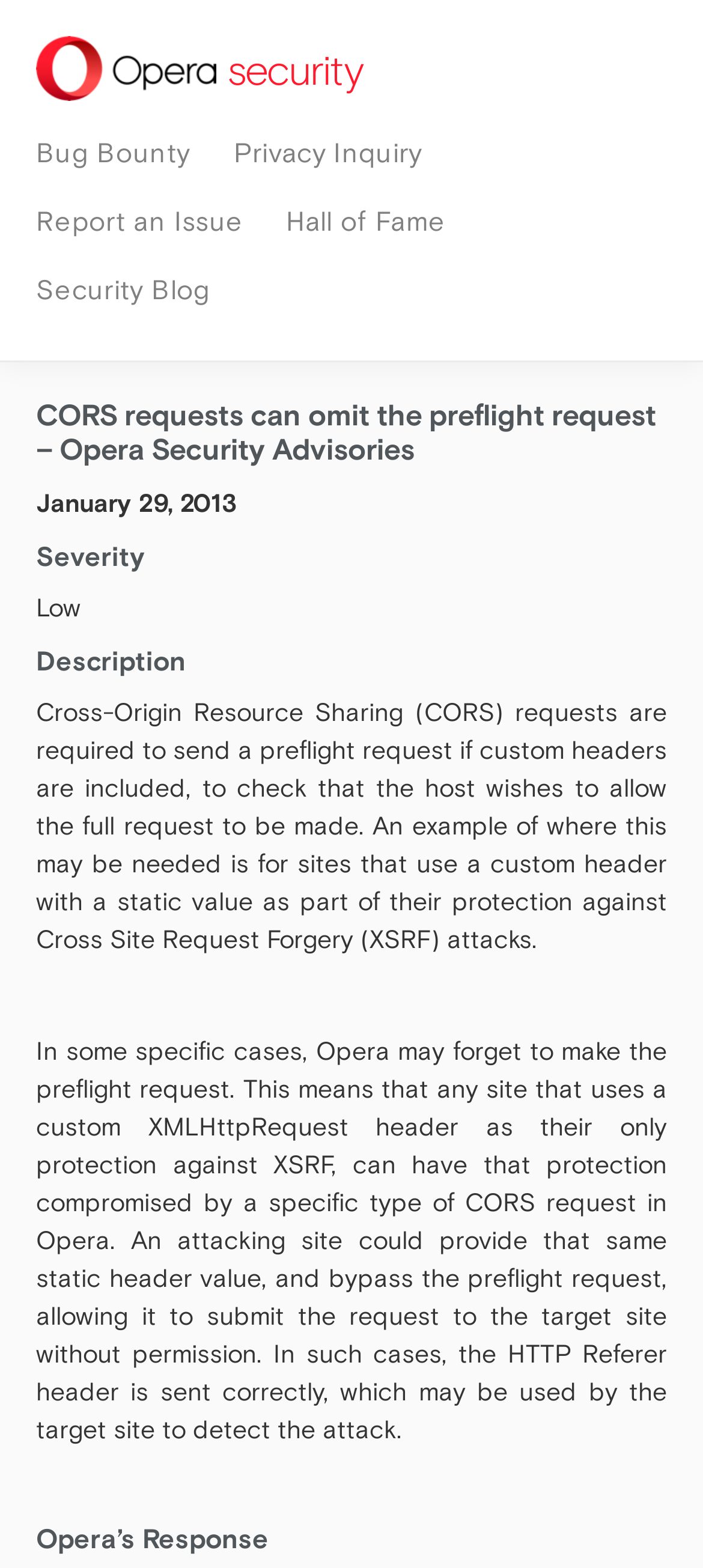Respond with a single word or phrase:
What is the severity of the issue?

Low